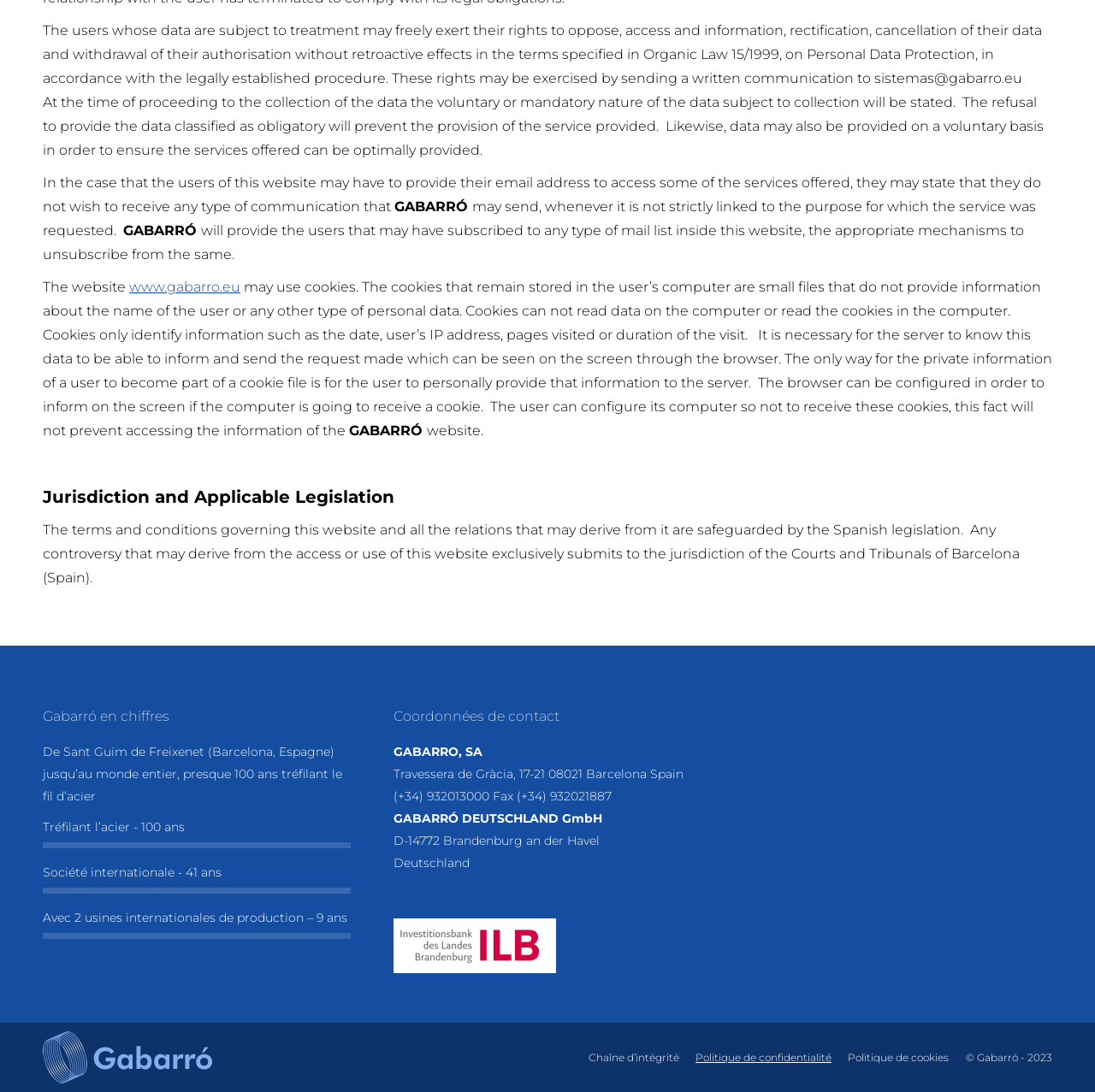What is the year mentioned in the copyright notice at the bottom of the page?
Please provide a comprehensive answer based on the information in the image.

The website has a copyright notice at the bottom of the page, which mentions the year 2023, indicating that the content of the website is copyrighted by GABARRÓ until 2023.